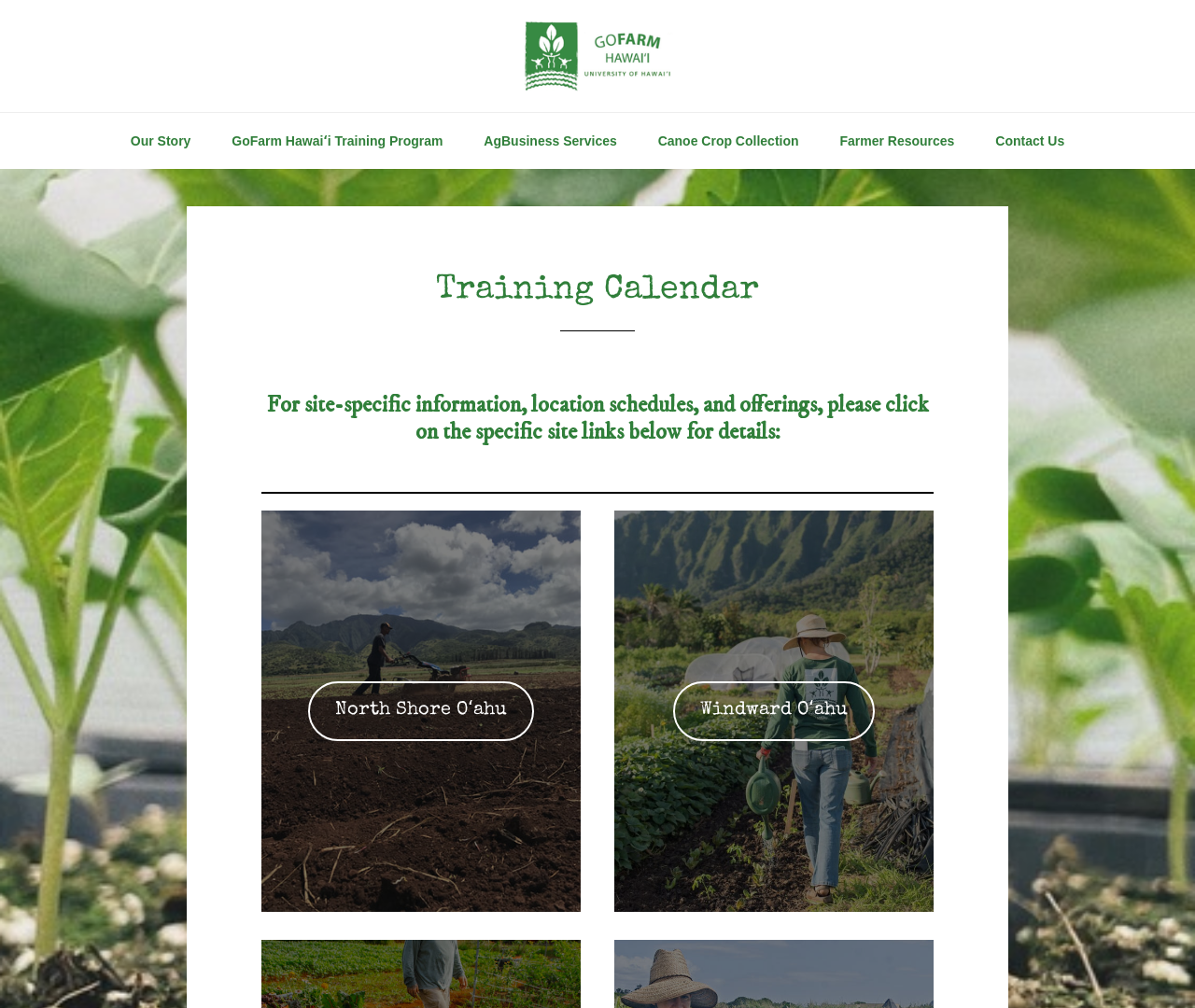Given the element description, predict the bounding box coordinates in the format (top-left x, top-left y, bottom-right x, bottom-right y), using floating point numbers between 0 and 1: AgBusiness Services

[0.389, 0.112, 0.532, 0.168]